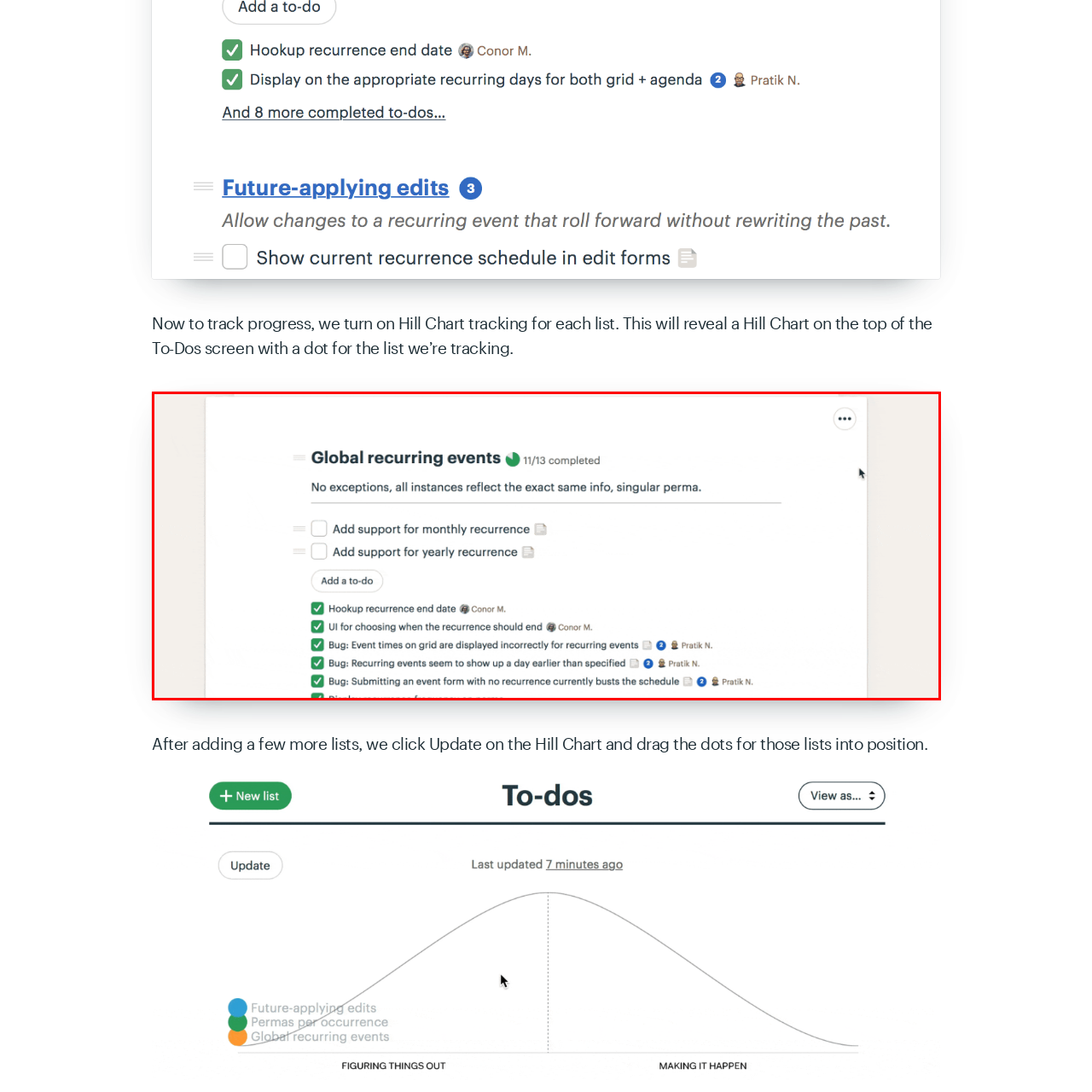View the image within the red box and answer the following question with a concise word or phrase:
What is the purpose of the Hill Chart?

Tracking overall progress